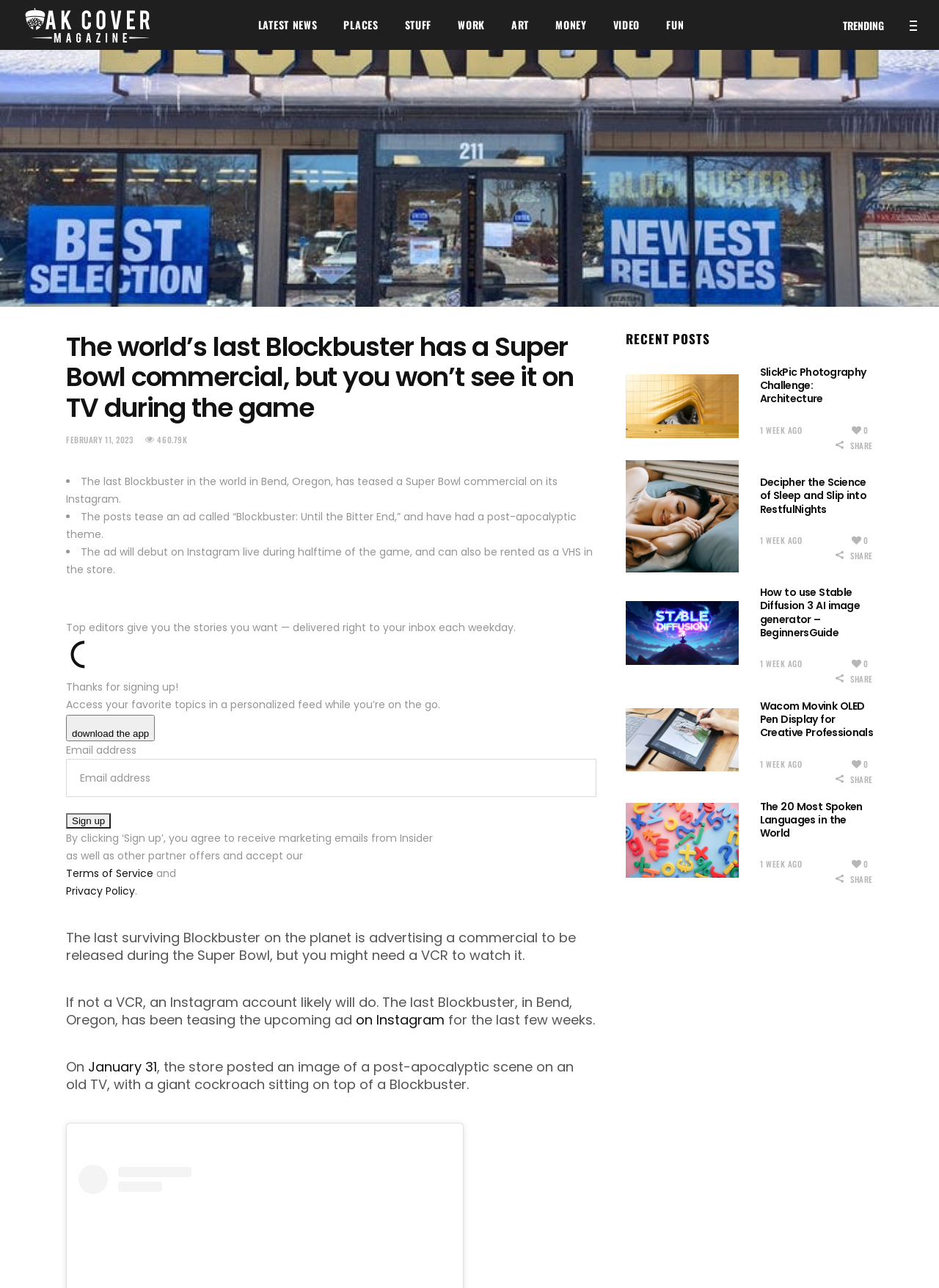Utilize the details in the image to give a detailed response to the question: What is the name of the photography challenge?

I found the answer by looking at the recent posts section, which lists several articles, including one titled 'SlickPic Photography Challenge: Architecture'.